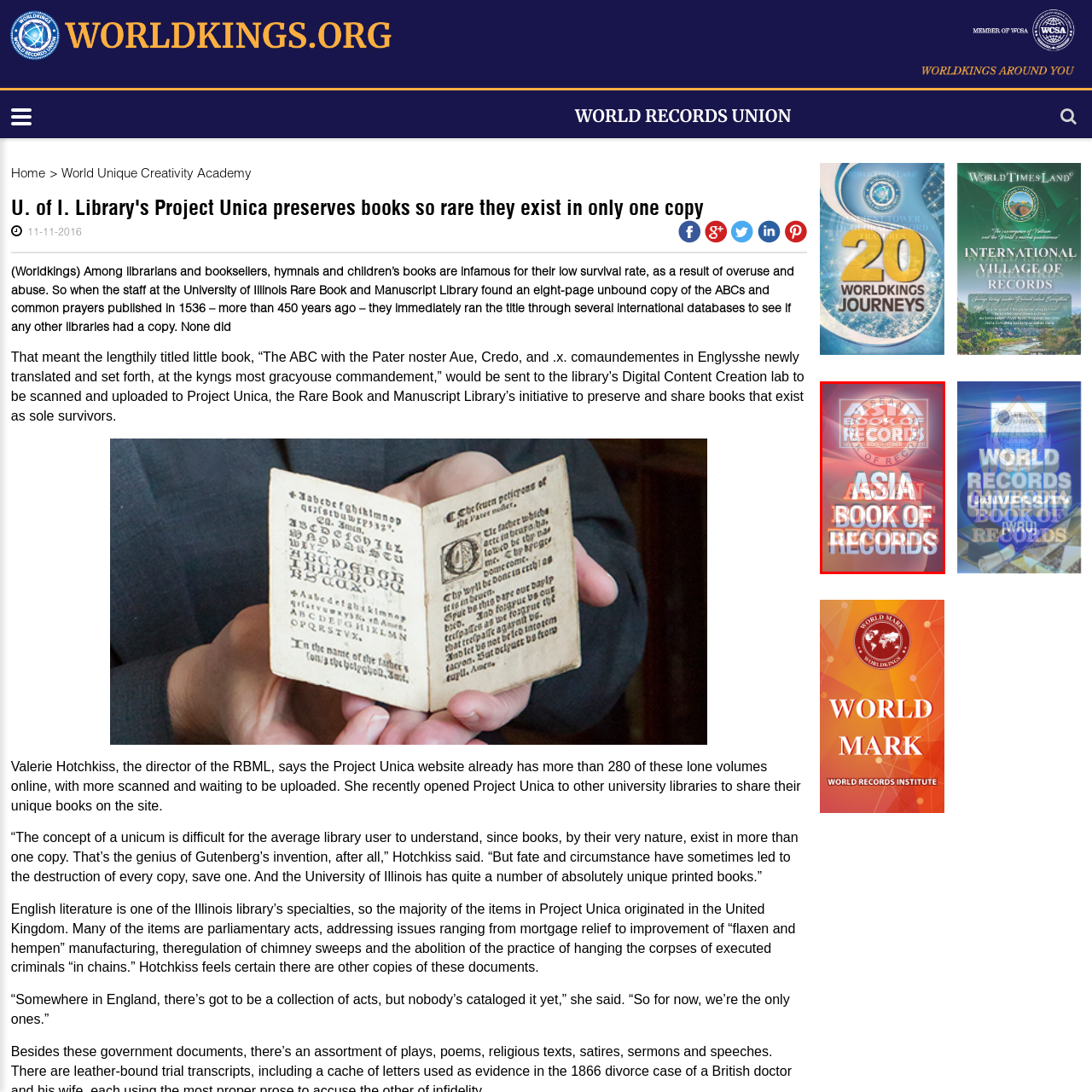Concentrate on the section within the teal border, What is the design style of the logo? 
Provide a single word or phrase as your answer.

Modern and dynamic